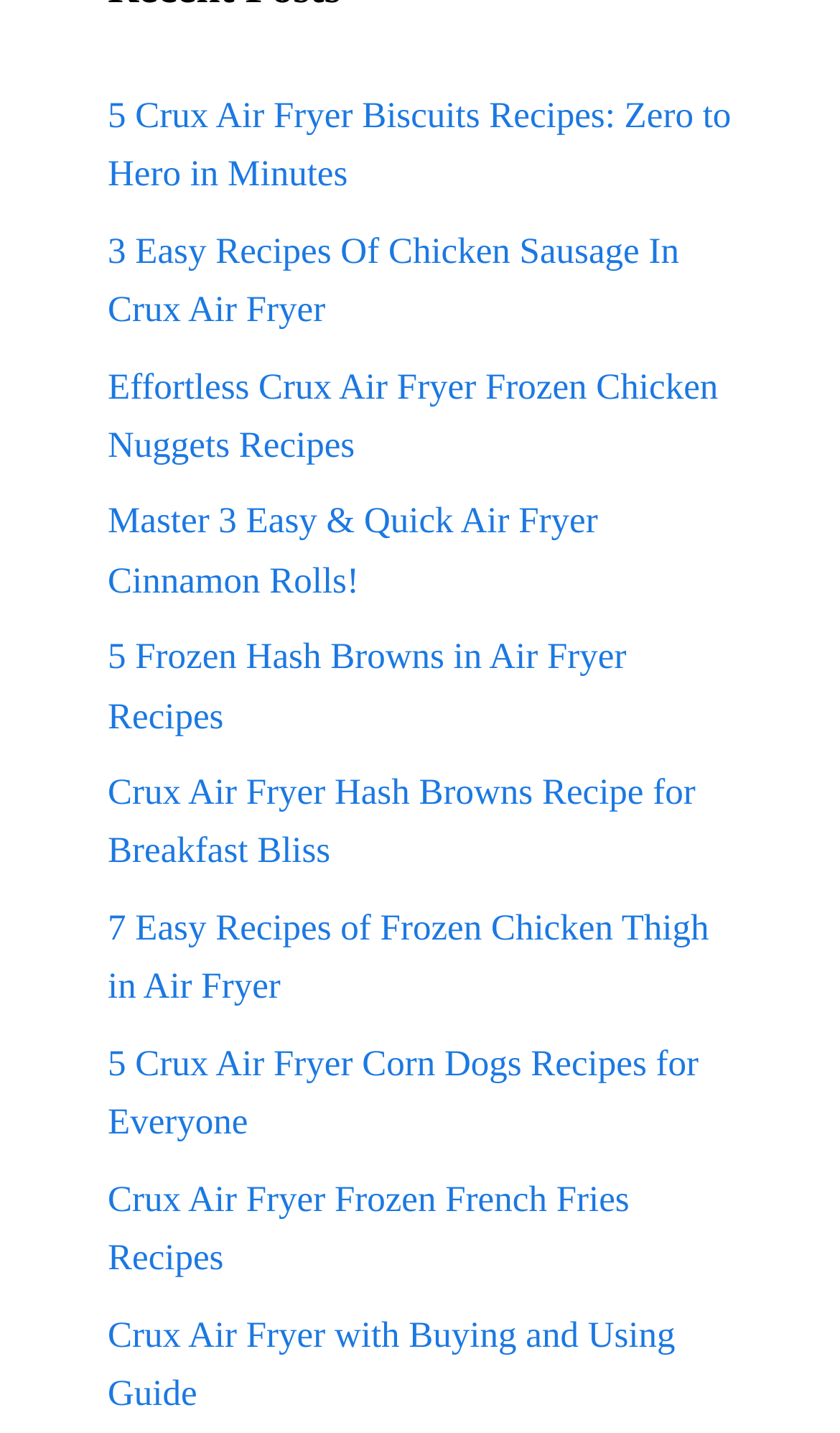Identify the bounding box coordinates of the area that should be clicked in order to complete the given instruction: "Explore Effortless Crux Air Fryer Frozen Chicken Nuggets Recipes". The bounding box coordinates should be four float numbers between 0 and 1, i.e., [left, top, right, bottom].

[0.128, 0.255, 0.855, 0.324]